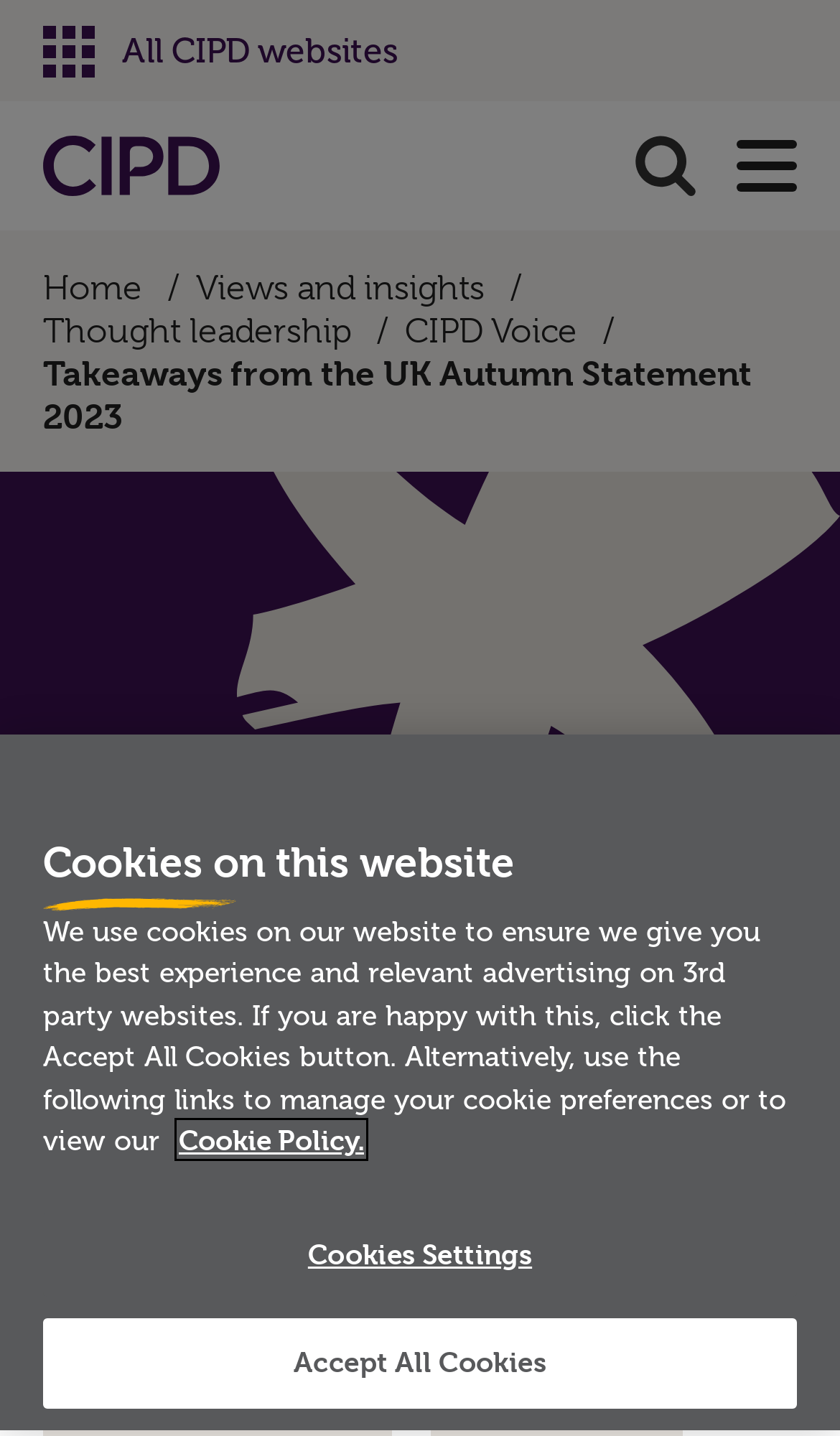Answer the following query concisely with a single word or phrase:
What is the name of the policy forum mentioned in the article?

CIPD Policy Forum